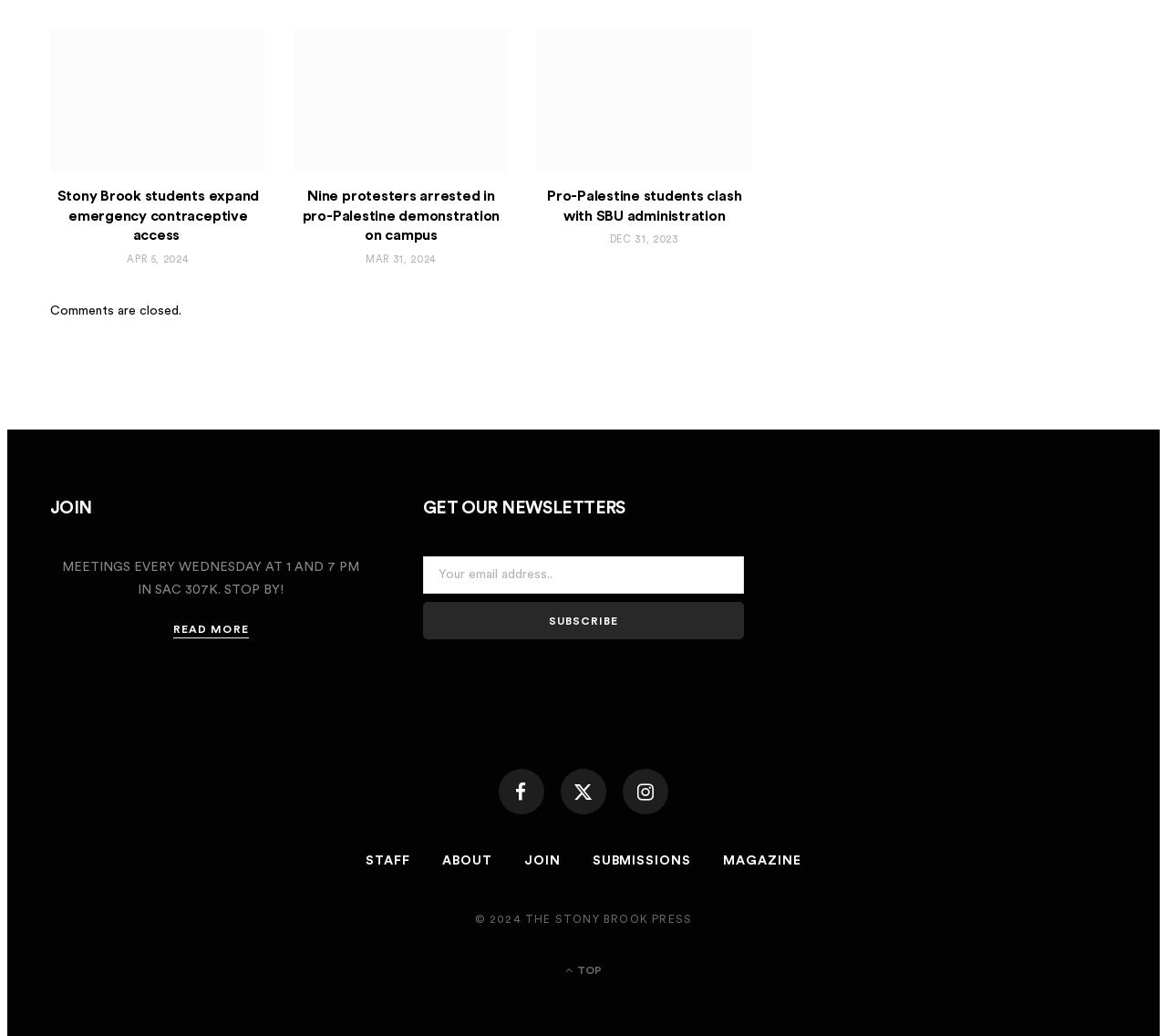Kindly determine the bounding box coordinates for the area that needs to be clicked to execute this instruction: "Click the link to read more about the meetings".

[0.148, 0.602, 0.213, 0.616]